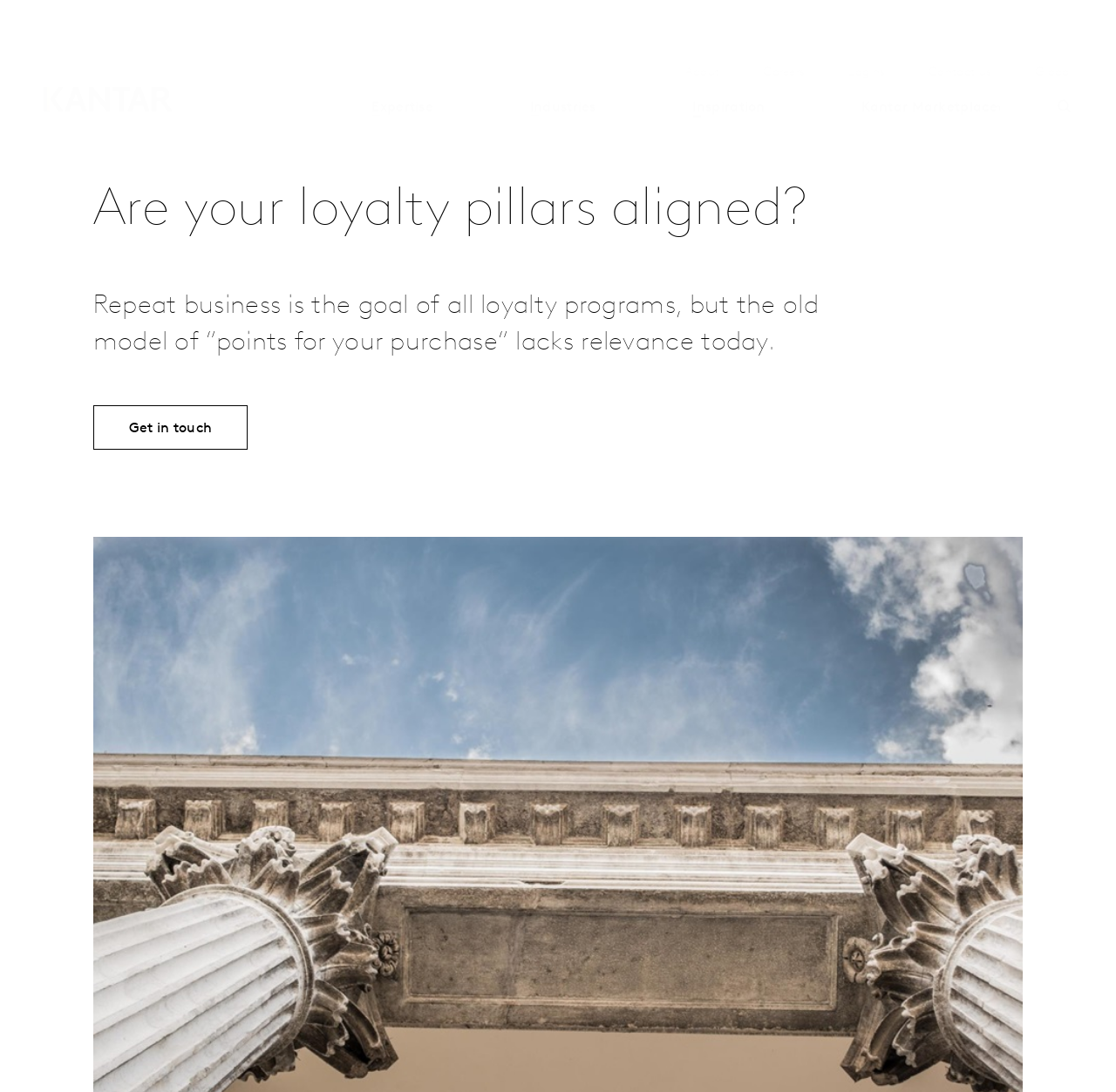What is the purpose of the 'Get in touch' link?
Give a one-word or short phrase answer based on the image.

To contact the company